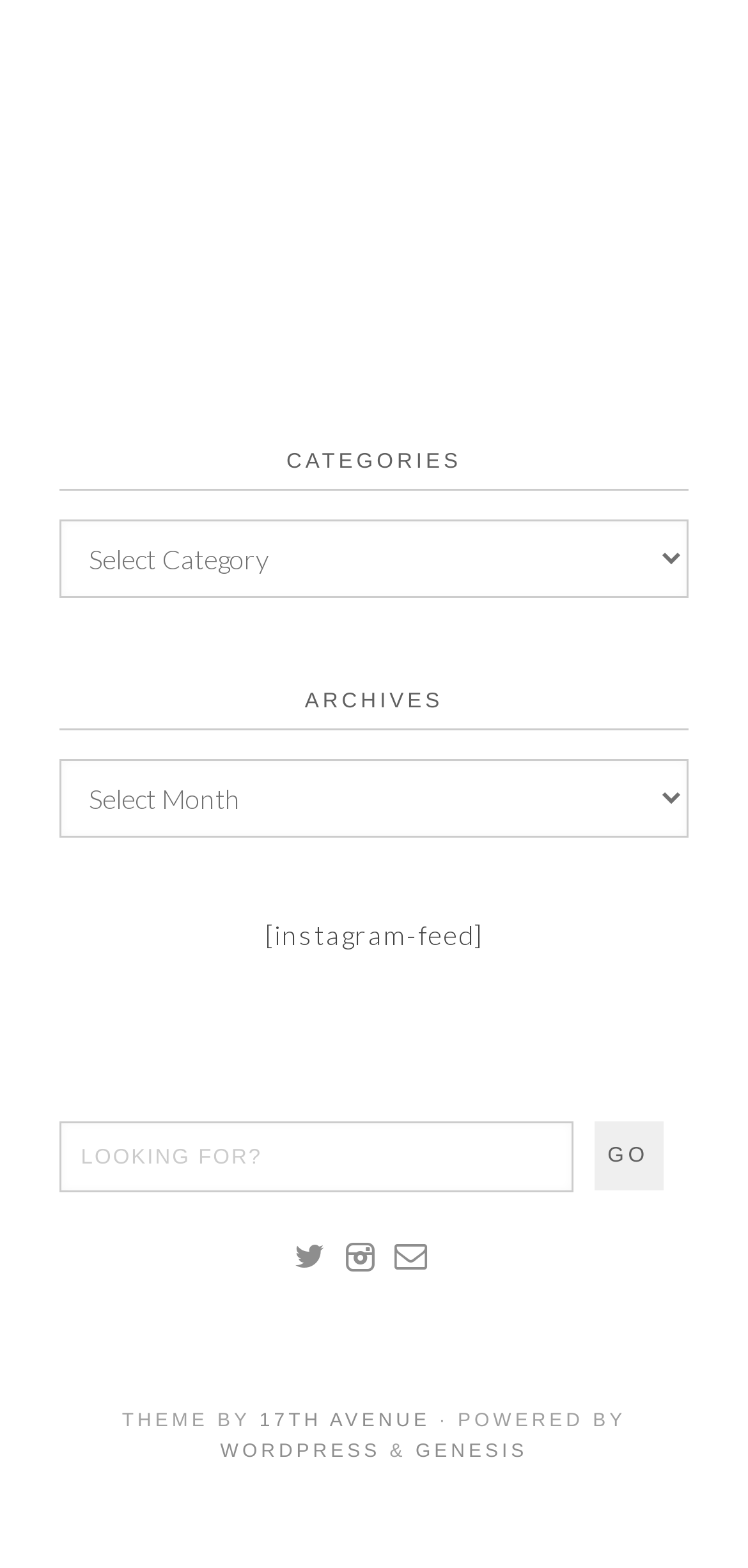Locate the bounding box coordinates of the clickable region necessary to complete the following instruction: "Select a category". Provide the coordinates in the format of four float numbers between 0 and 1, i.e., [left, top, right, bottom].

[0.08, 0.332, 0.92, 0.382]